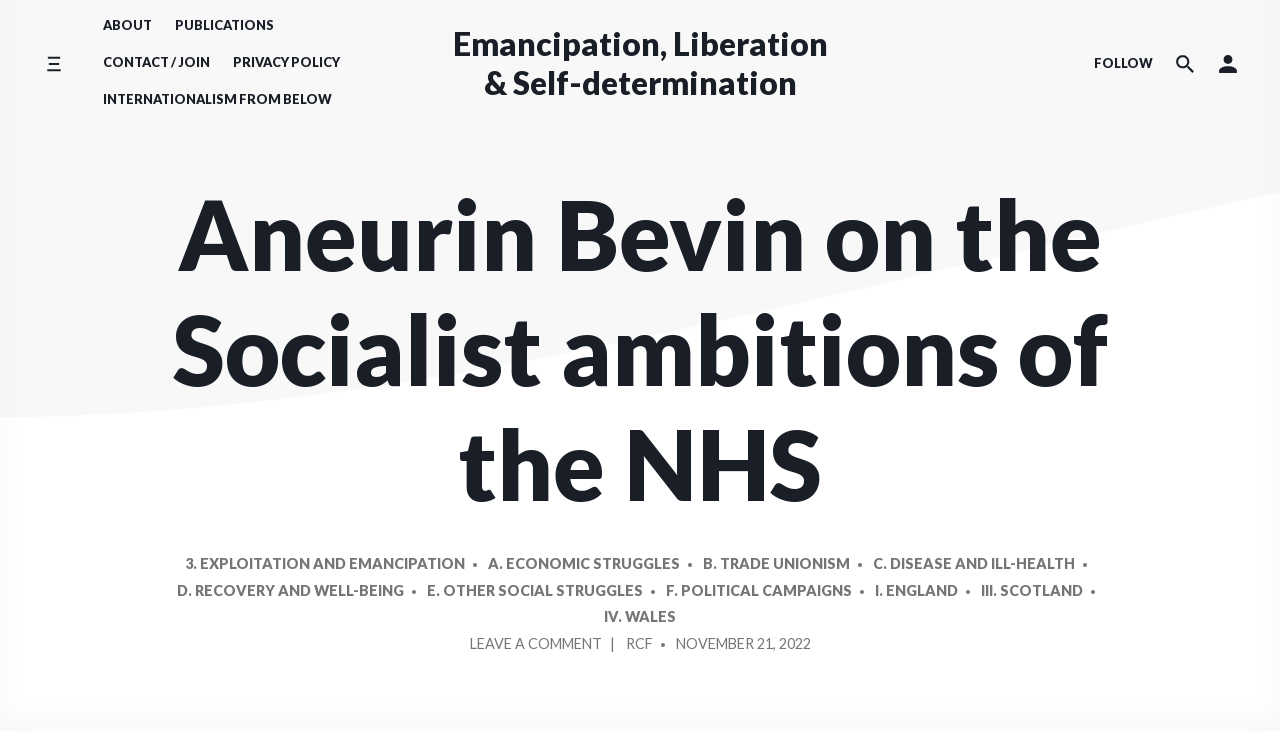Please find the bounding box coordinates of the element that must be clicked to perform the given instruction: "Toggle side menu". The coordinates should be four float numbers from 0 to 1, i.e., [left, top, right, bottom].

[0.024, 0.056, 0.06, 0.118]